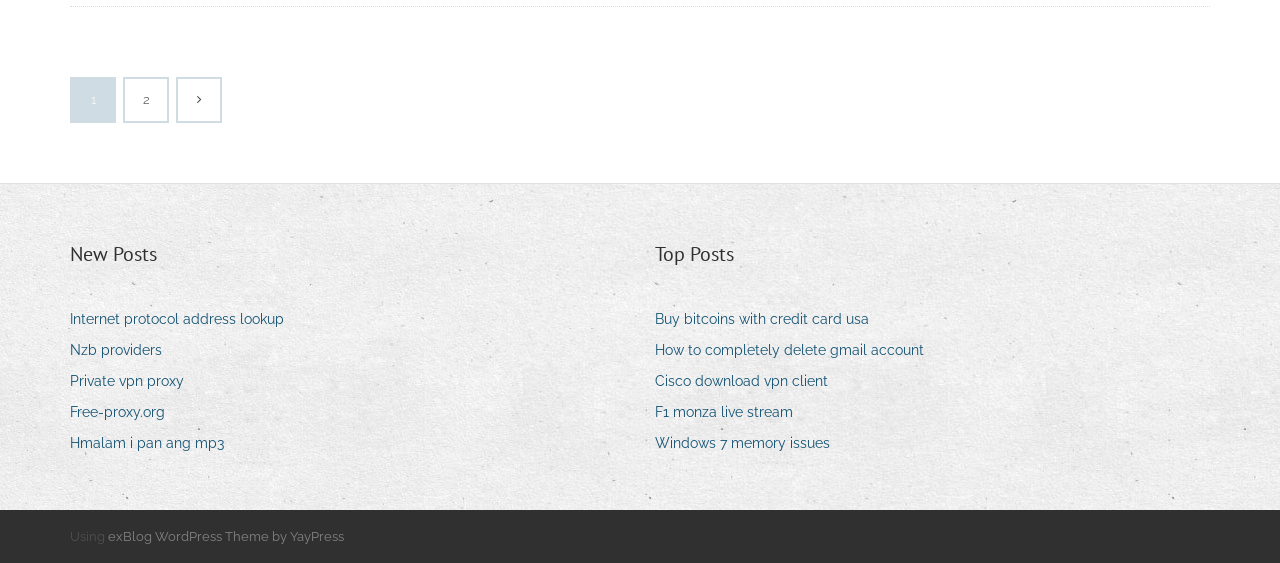Can you find the bounding box coordinates for the element that needs to be clicked to execute this instruction: "Check 'New Posts'"? The coordinates should be given as four float numbers between 0 and 1, i.e., [left, top, right, bottom].

[0.055, 0.424, 0.123, 0.477]